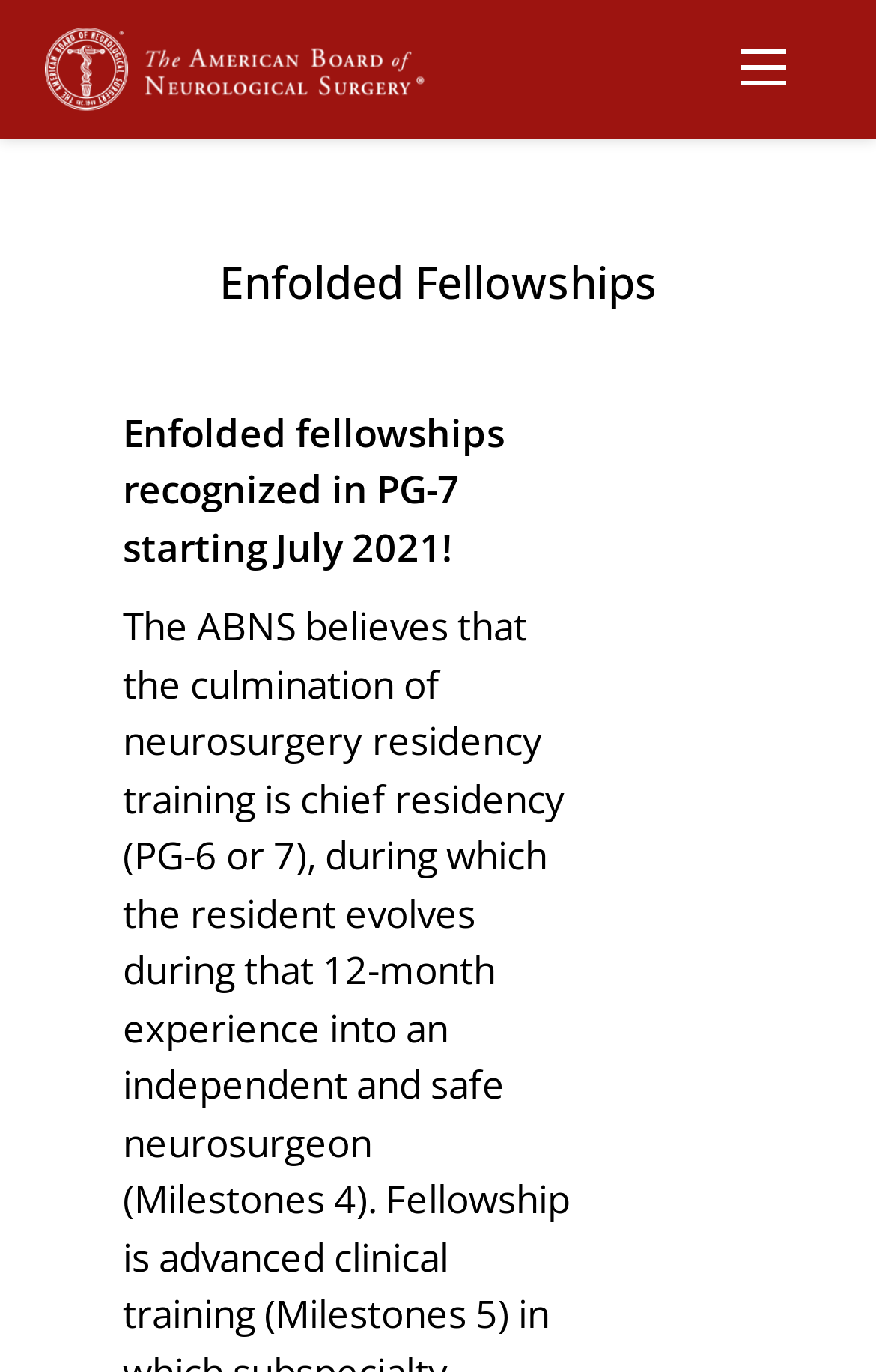Find the bounding box of the web element that fits this description: "Things To Do".

None